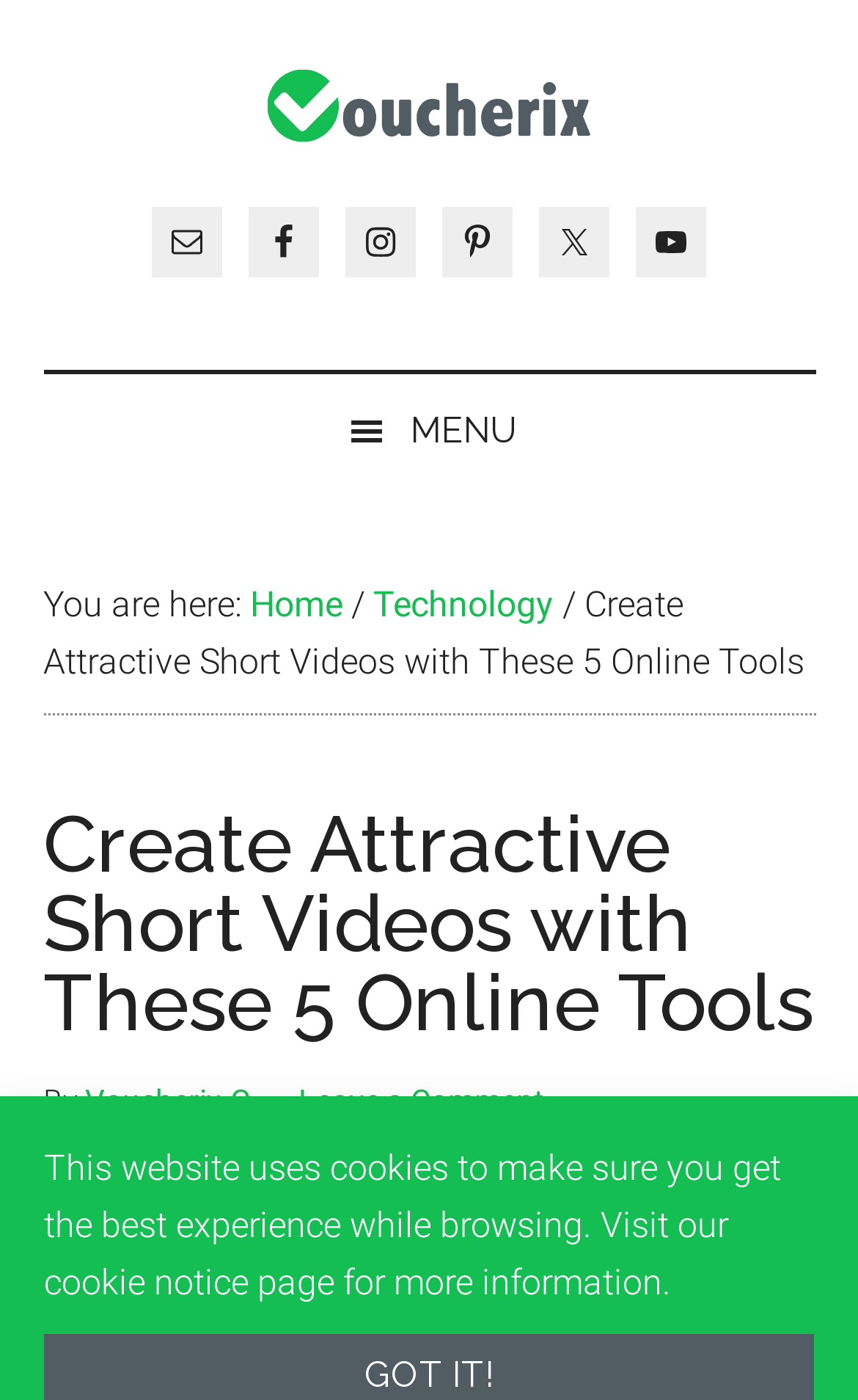Write an elaborate caption that captures the essence of the webpage.

The webpage is about creating attractive short videos with online tools. At the top left corner, there is a logo of Voucherix, accompanied by the website's name "Voucherix" in text. Below the logo, there are five social media links, including Email, Facebook, Instagram, Pinterest, and Twitter, each represented by an icon. 

On the top right corner, there is a menu button with a hamburger icon. When expanded, it displays a breadcrumb navigation menu, showing the current page's location as "Home > Technology > Create Attractive Short Videos with These 5 Online Tools". 

The main content of the webpage is a heading that reads "Create Attractive Short Videos with These 5 Online Tools", followed by the author's name "Voucherix-C" and a "Leave a Comment" link. 

At the bottom of the page, there is a notice about the website's use of cookies, with a link to a cookie notice page for more information.